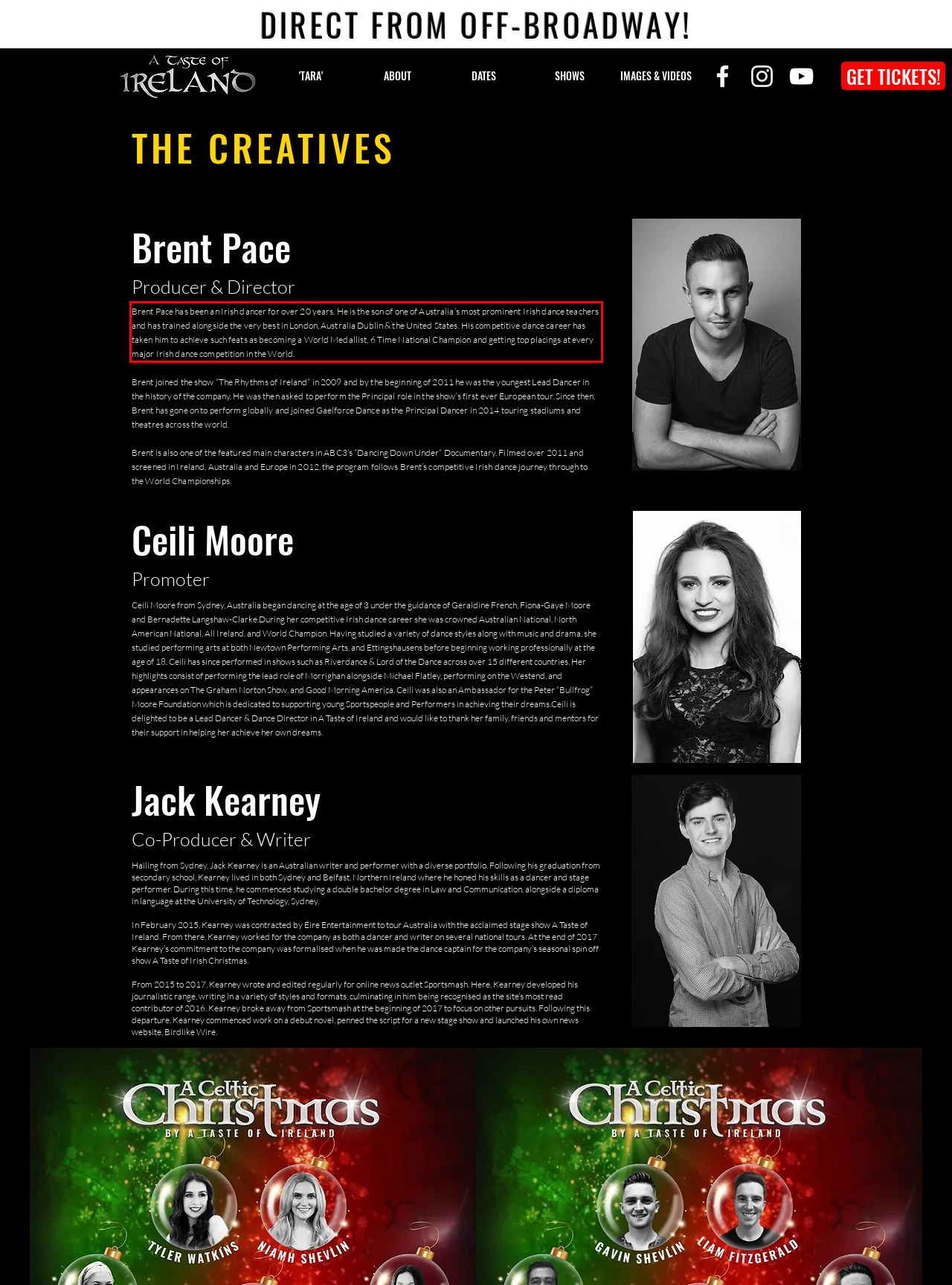You are presented with a screenshot containing a red rectangle. Extract the text found inside this red bounding box.

Brent Pace has been an Irish dancer for over 20 years. He is the son of one of Australia’s most prominent Irish dance teachers and has trained alongside the very best in London, Australia Dublin & the United States. His competitive dance career has taken him to achieve such feats as becoming a World Medallist, 6 Time National Champion and getting top placings at every major Irish dance competition in the World.